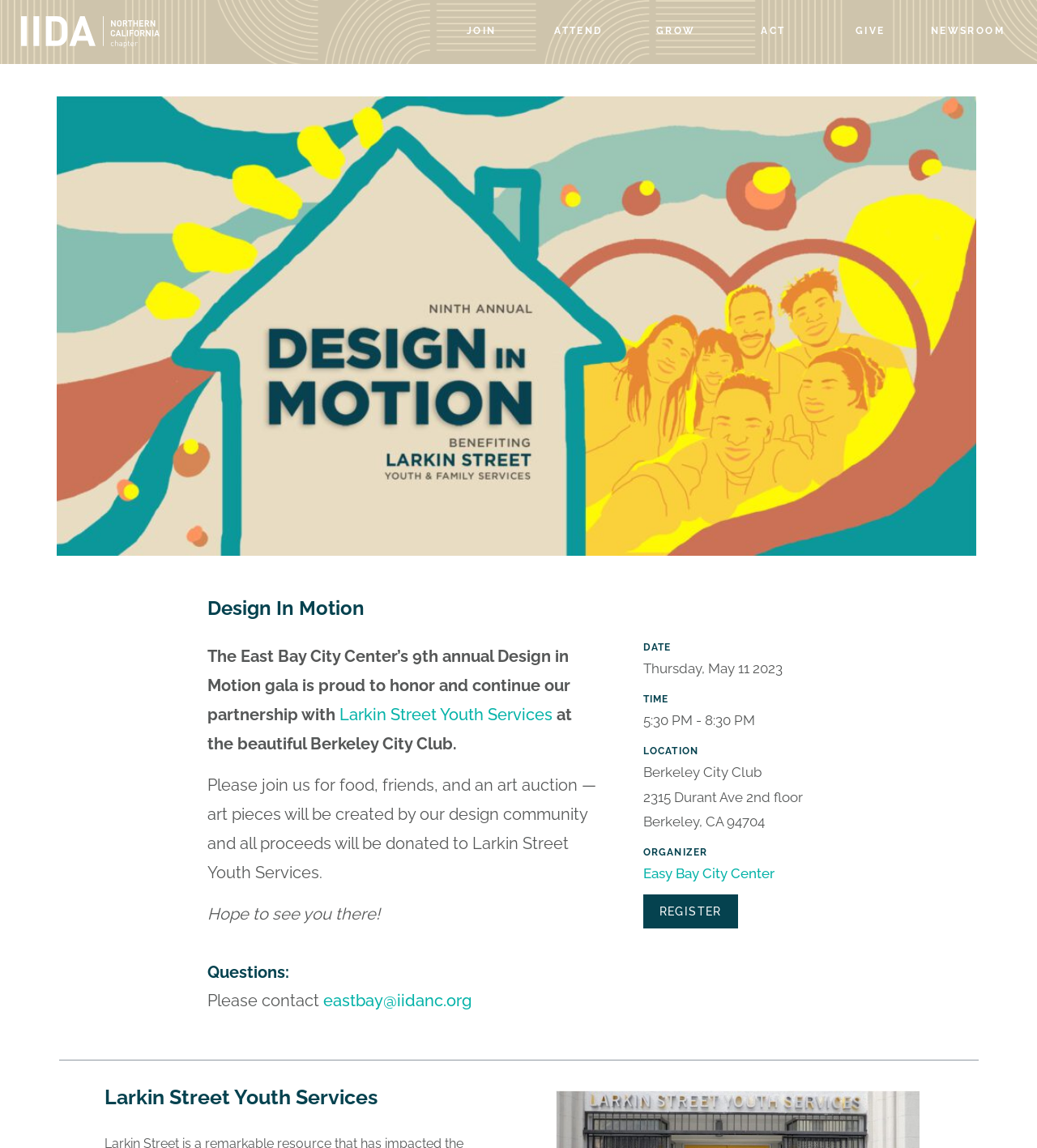Determine the bounding box for the UI element that matches this description: "Grow".

[0.605, 0.016, 0.699, 0.04]